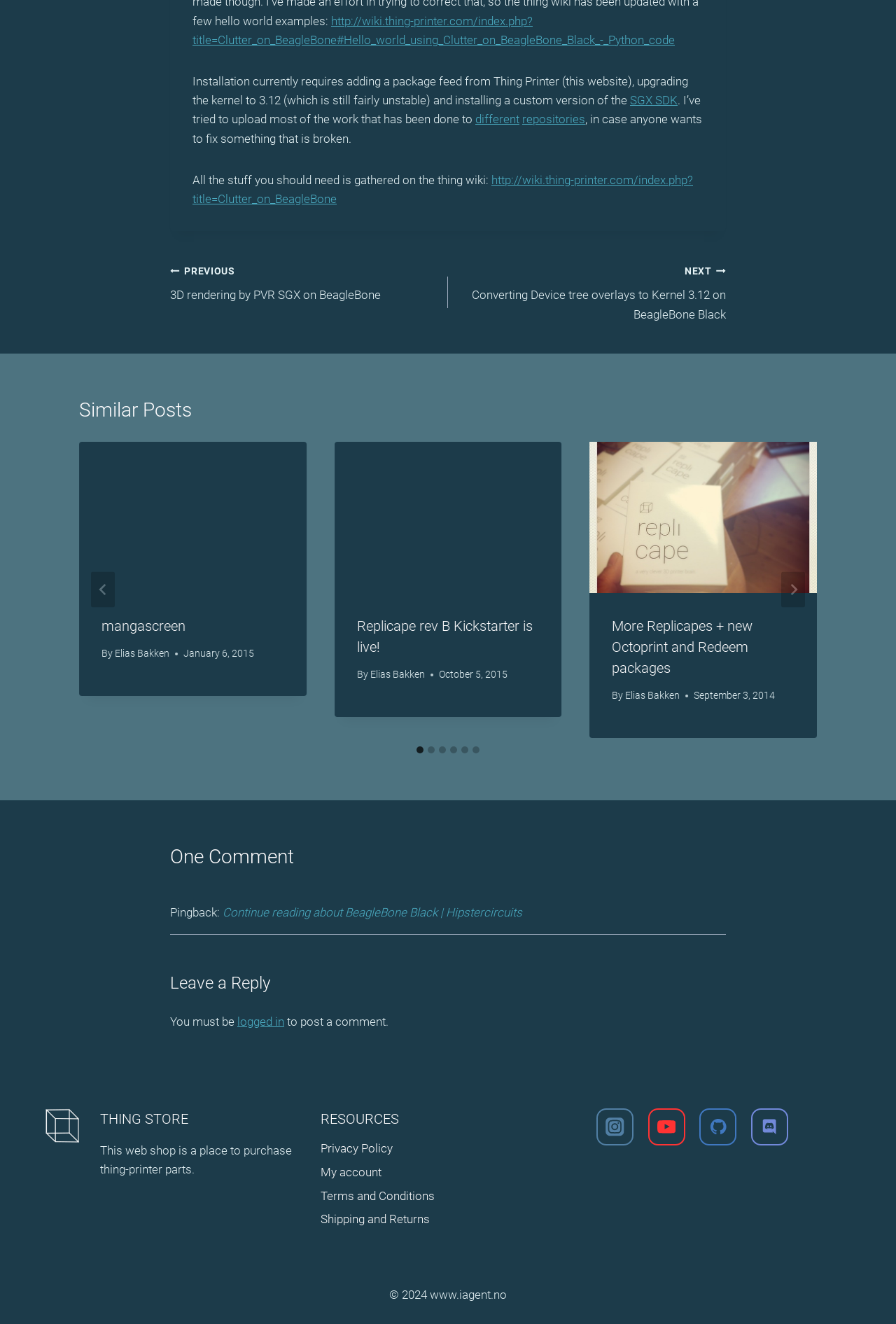Determine the bounding box coordinates for the region that must be clicked to execute the following instruction: "Click the 'PREVIOUS 3D rendering by PVR SGX on BeagleBone' link".

[0.19, 0.197, 0.5, 0.23]